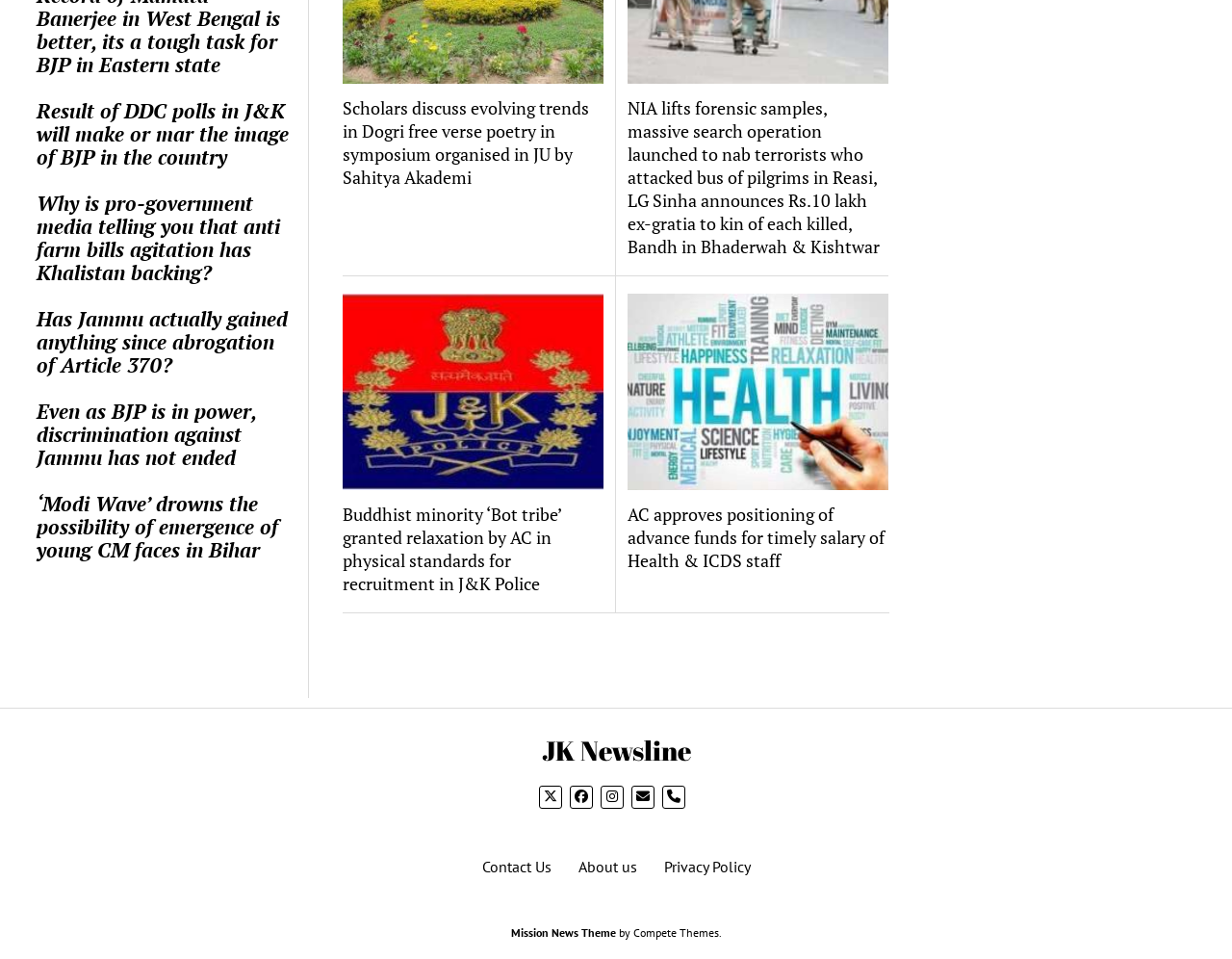Provide a one-word or one-phrase answer to the question:
What is the position of the 'About us' link?

Middle bottom